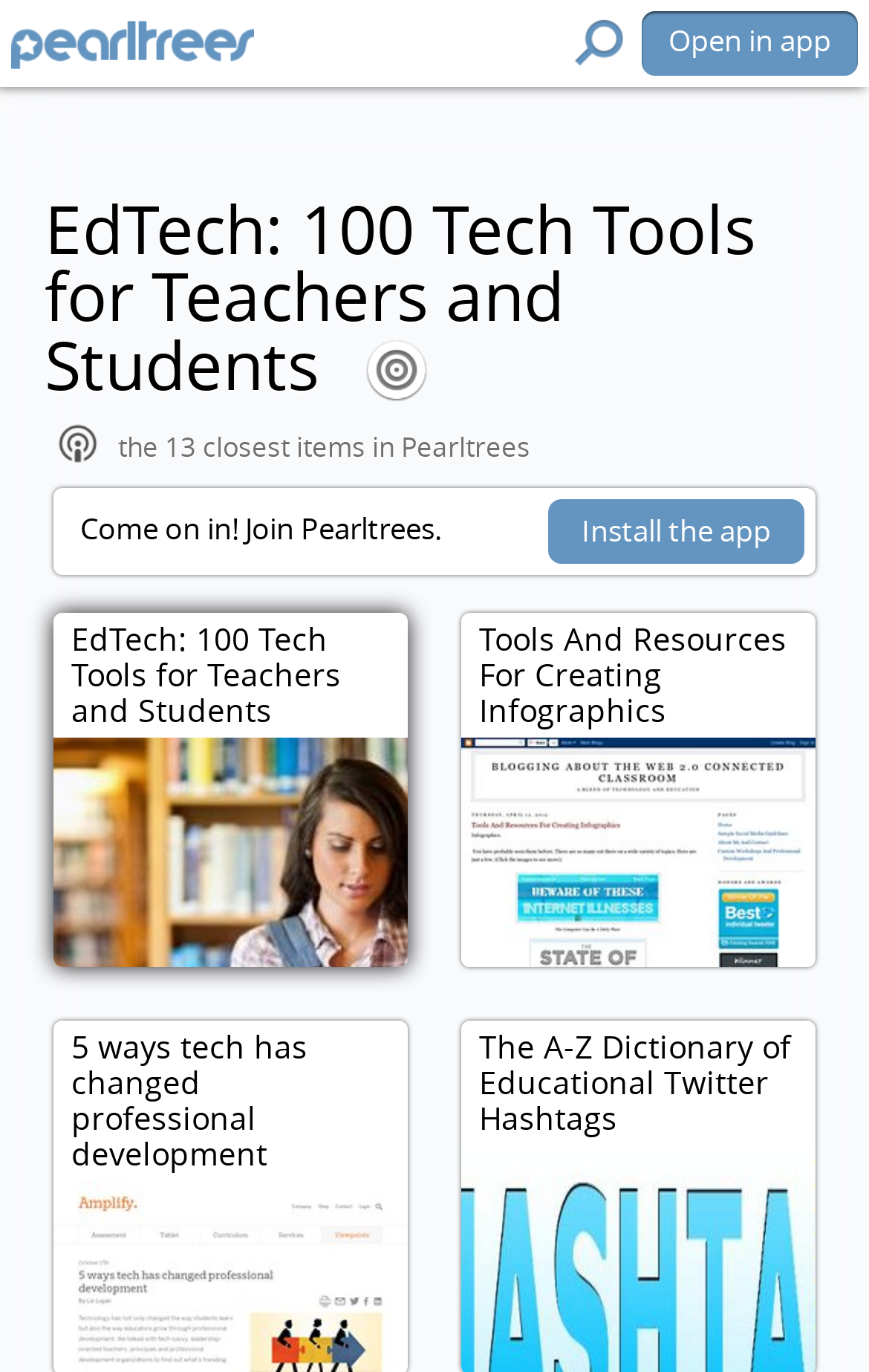How many sections are listed on the webpage?
Using the image as a reference, give a one-word or short phrase answer.

4